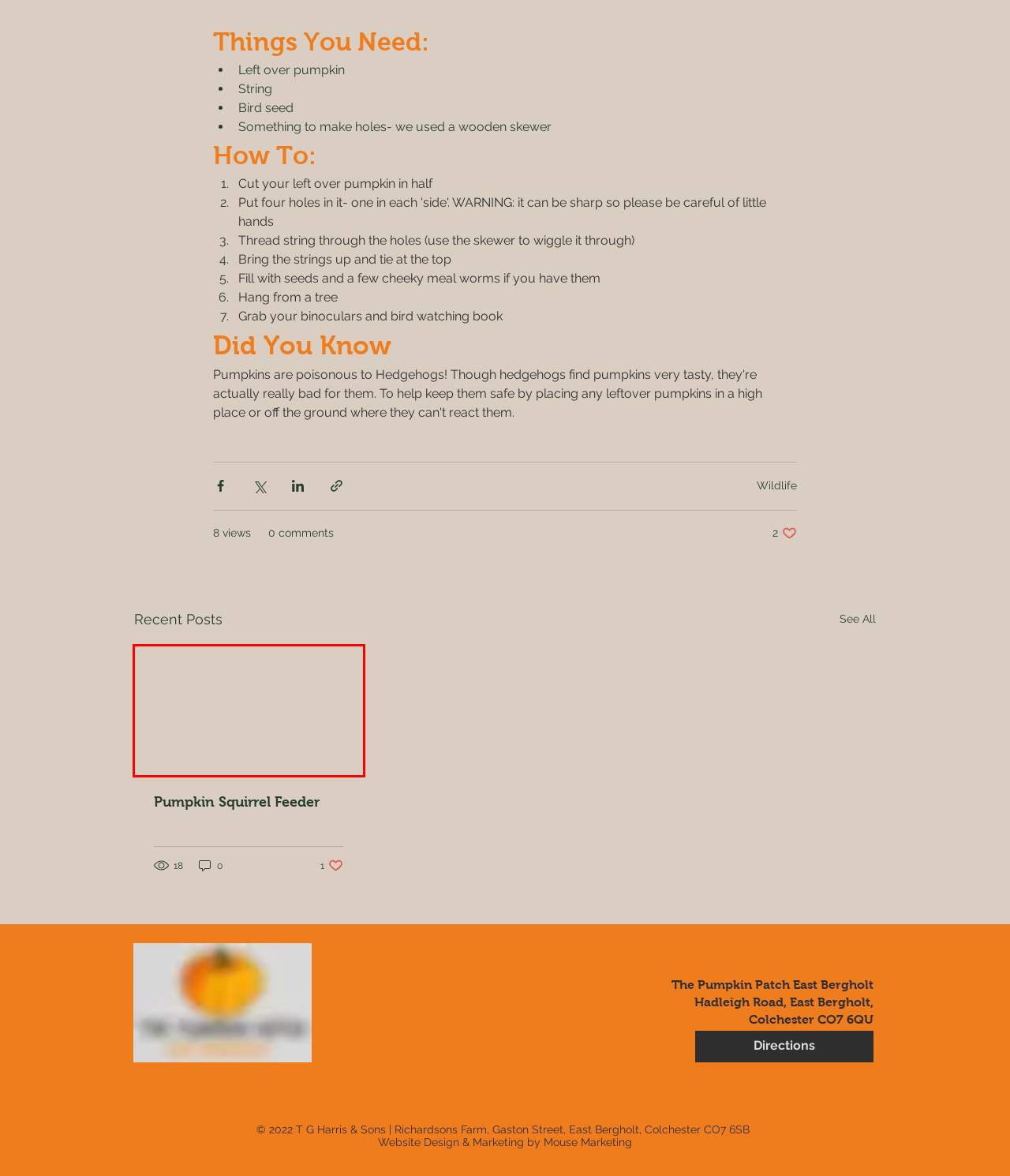You are presented with a screenshot of a webpage with a red bounding box. Select the webpage description that most closely matches the new webpage after clicking the element inside the red bounding box. The options are:
A. Wildlife
B. Colouring
C. Events
D. Pet
E. Pumpkin Squirrel Feeder
F. Contact Us | The Pumpkin Patch East Bergholt
G. Pumpkin Ideas | The Pumpkin Patch East Bergholt
H. News

E